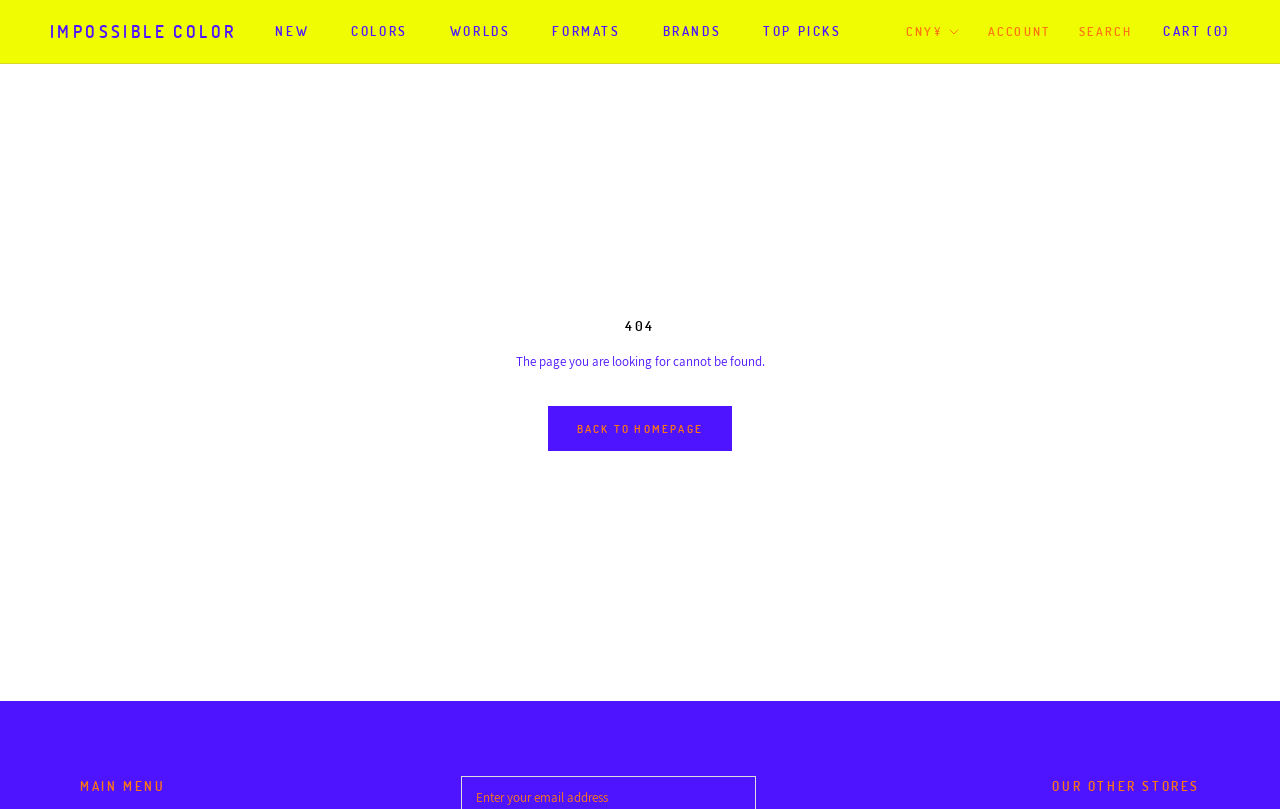With reference to the image, please provide a detailed answer to the following question: How many items are in the cart?

The static text 'CART (' and the static text '0' nearby indicate that there are 0 items in the cart.